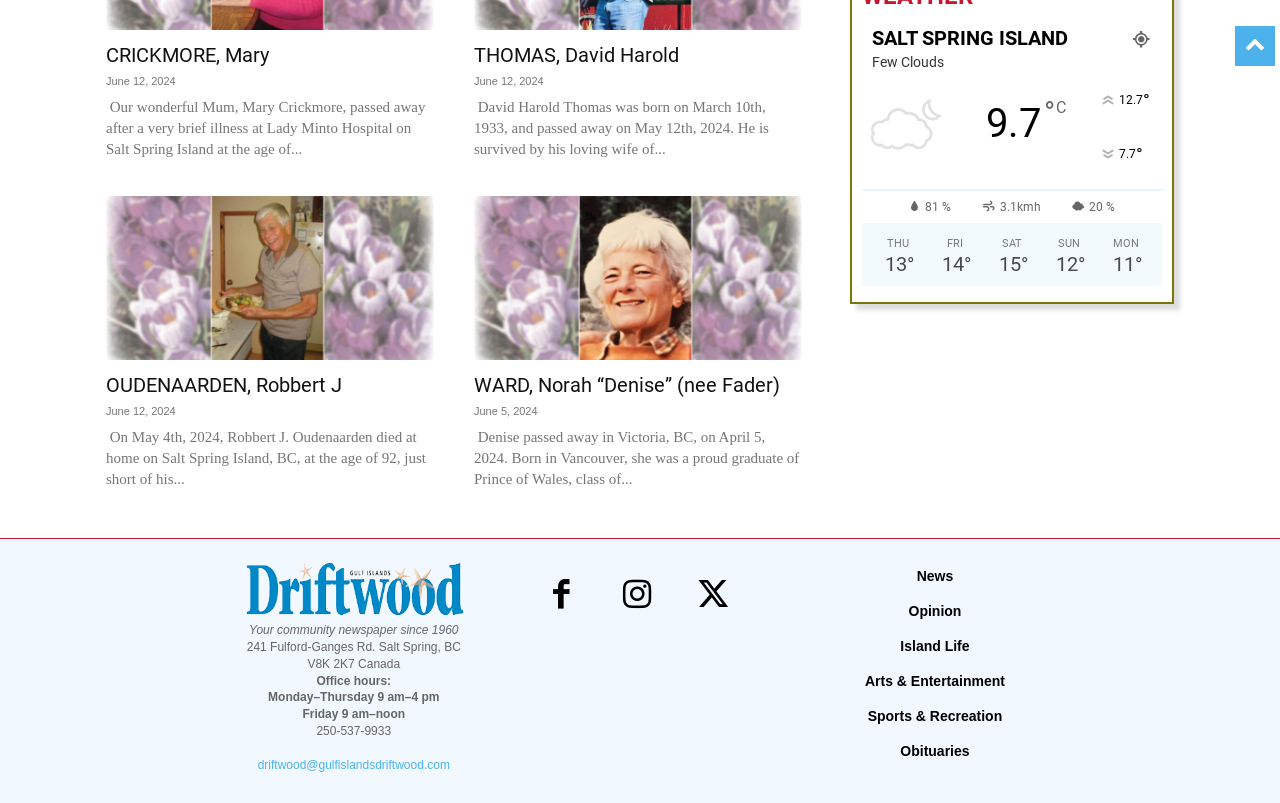Using the description: "Arts & Entertainment", identify the bounding box of the corresponding UI element in the screenshot.

[0.648, 0.827, 0.813, 0.871]